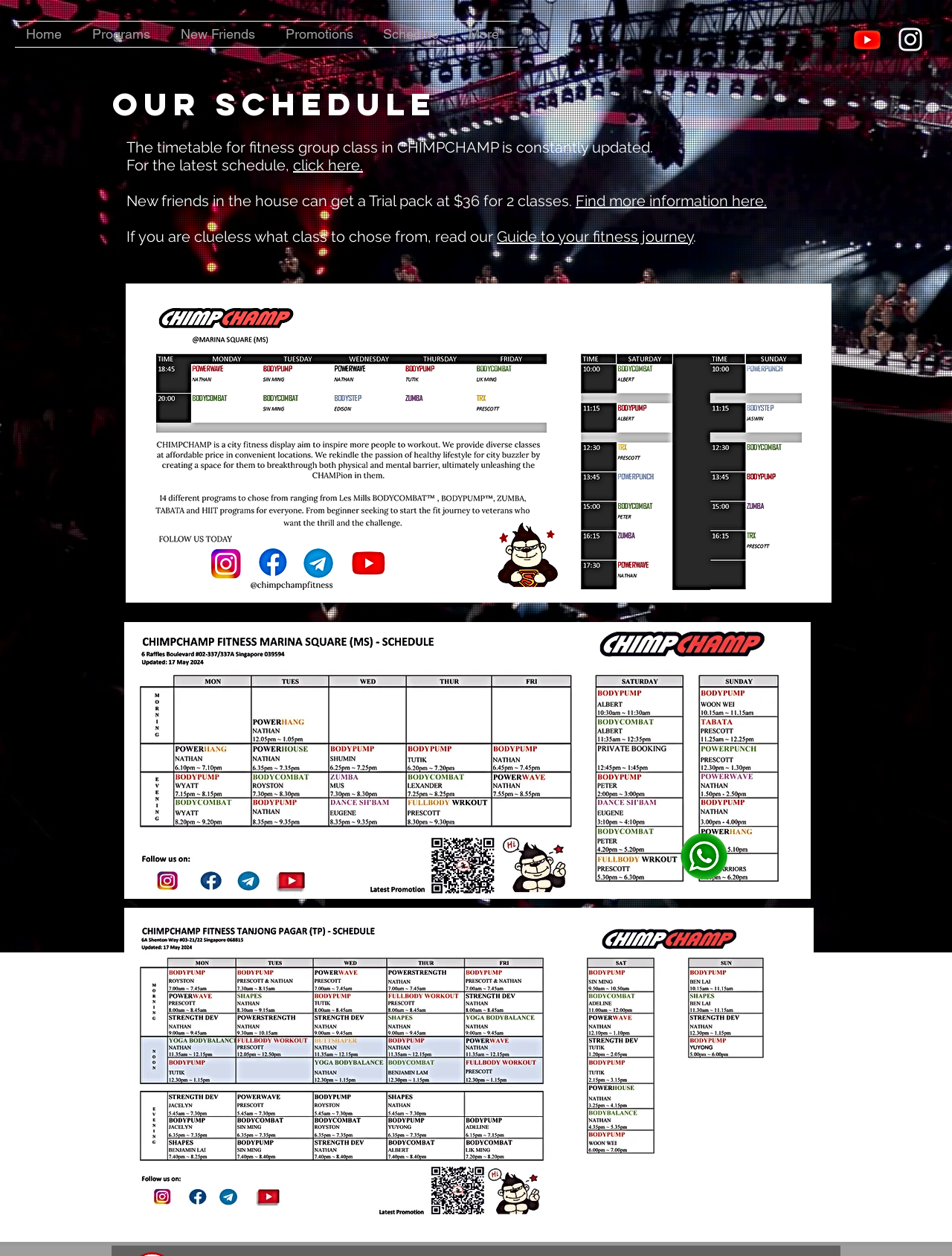Extract the main headline from the webpage and generate its text.

The timetable for fitness group class in CHIMPCHAMP is constantly updated.
For the latest schedule, click here.

New friends in the house can get a Trial pack at $36 for 2 classes. Find more information here.

If you are clueless what class to chose from, read our Guide to your fitness journey.